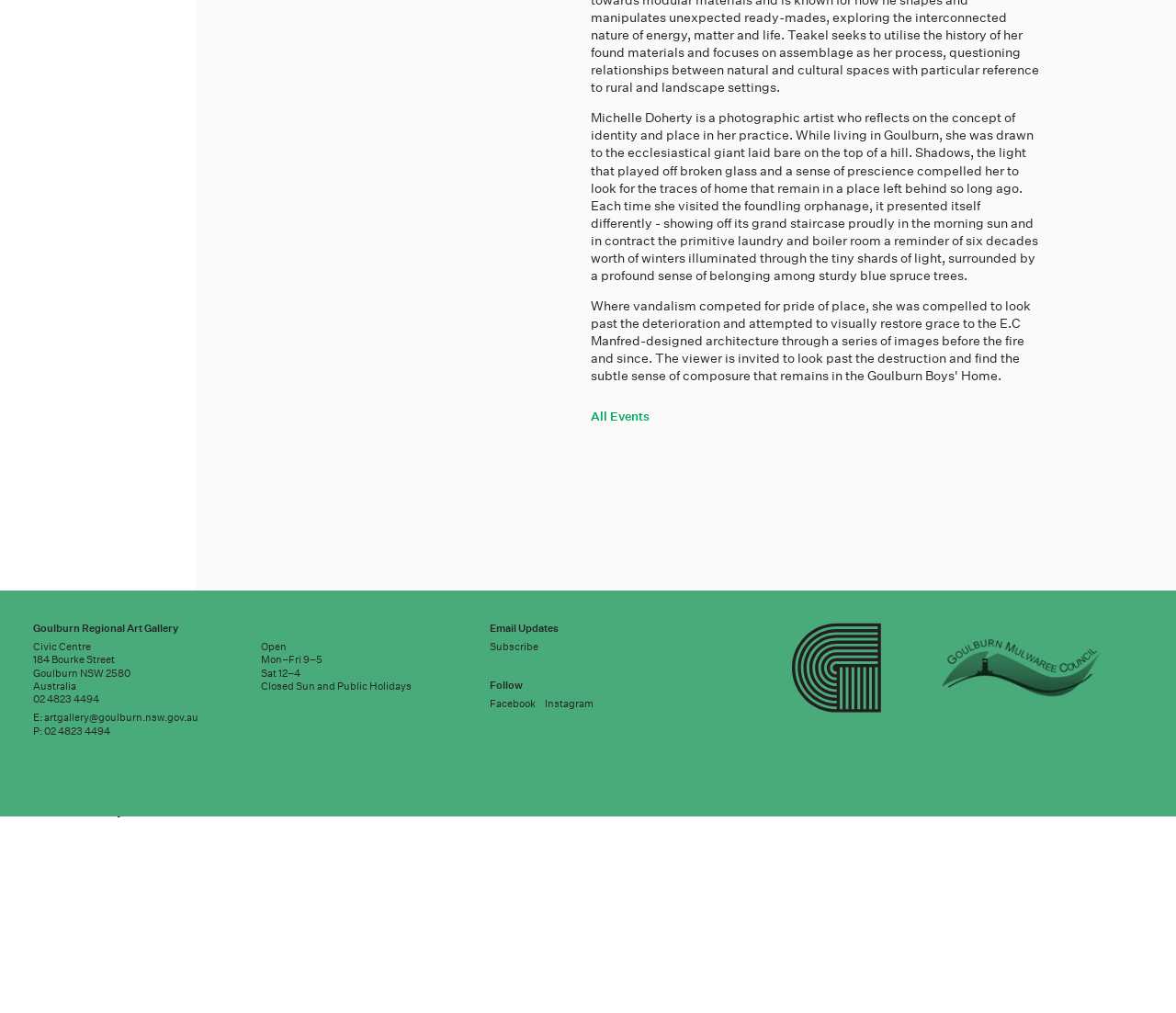Provide the bounding box coordinates of the HTML element this sentence describes: "parent_node: Subscribe to".

[0.94, 0.606, 0.97, 0.634]